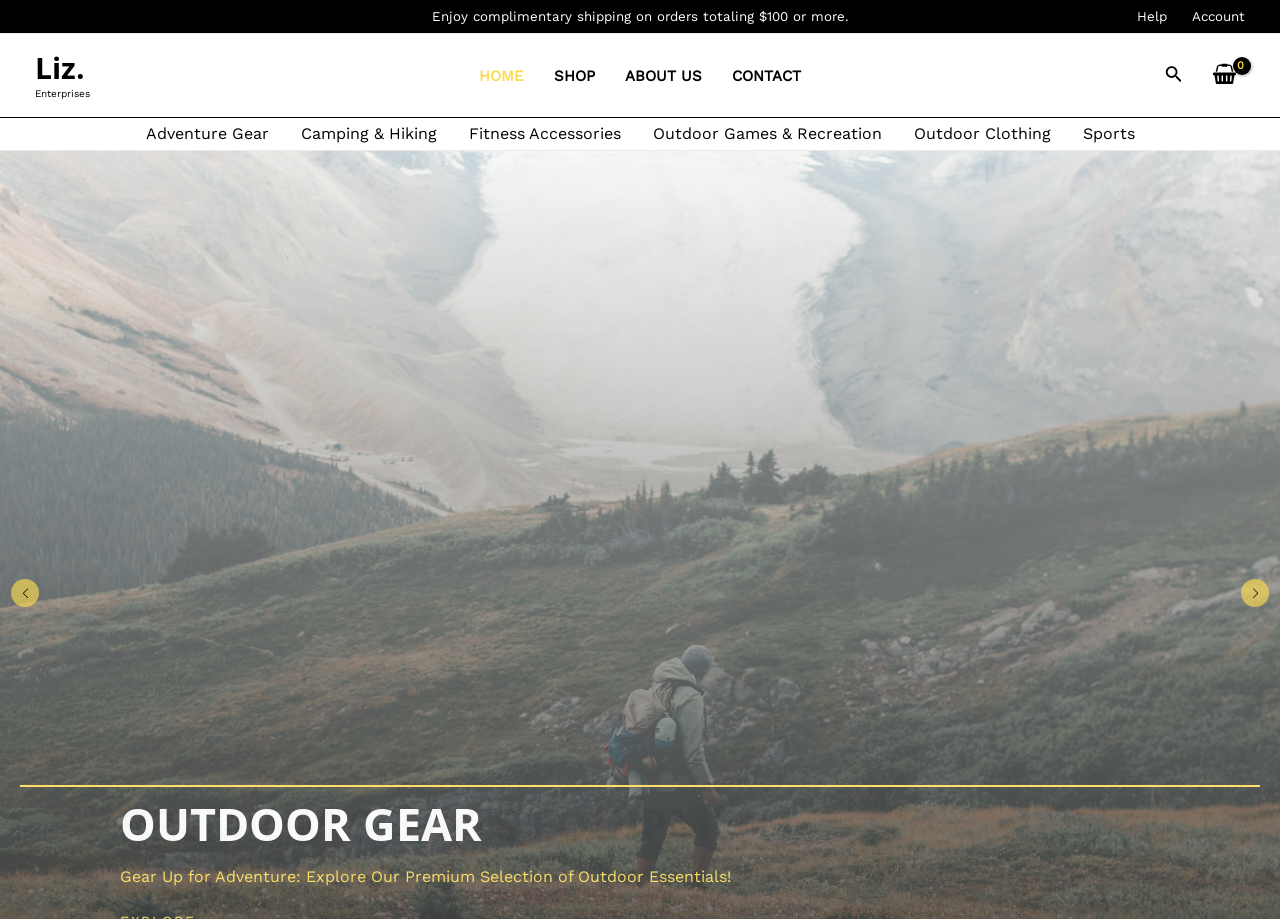Look at the image and answer the question in detail:
What is the name of the company?

The root element of the webpage is 'Liz. – Enterprises' and there is a link 'Liz.' at the top left corner of the webpage, which suggests that the name of the company is Liz.